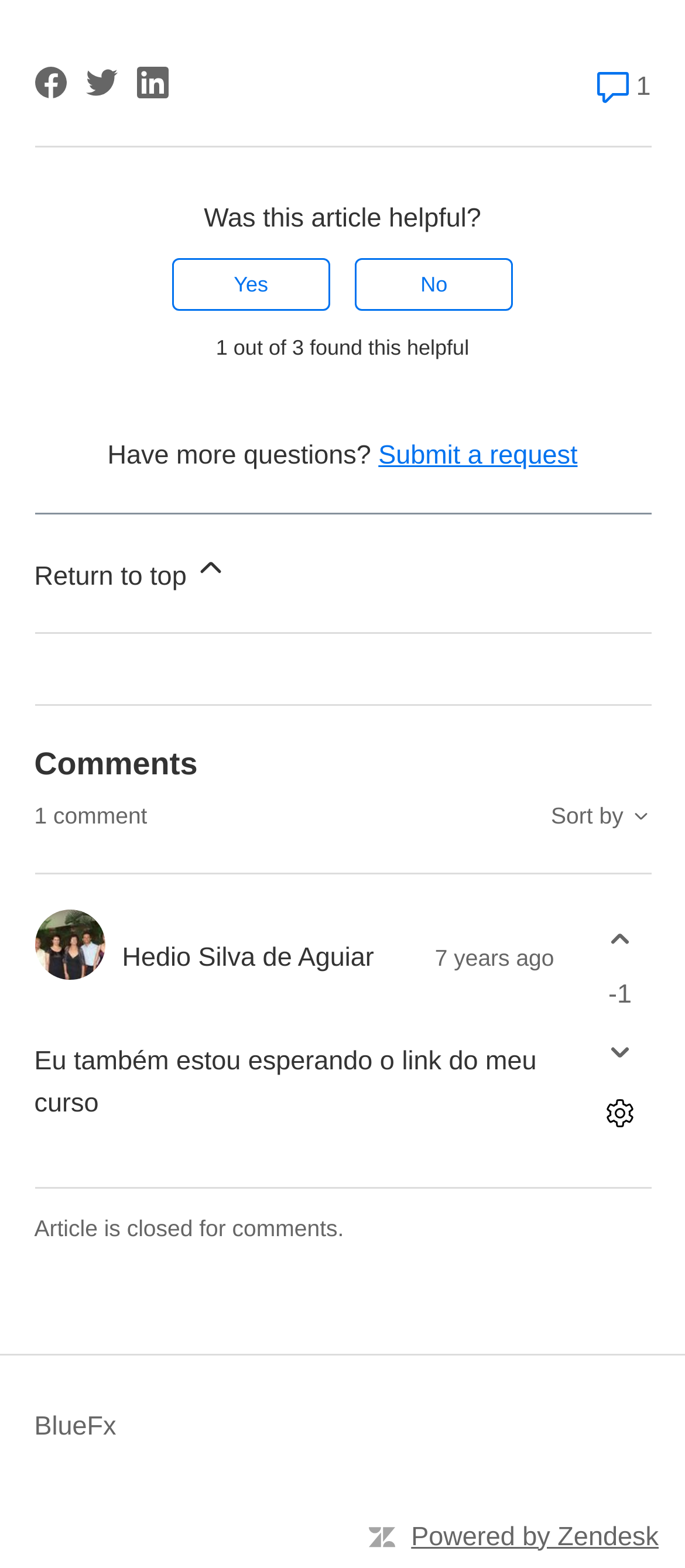Please provide the bounding box coordinates in the format (top-left x, top-left y, bottom-right x, bottom-right y). Remember, all values are floating point numbers between 0 and 1. What is the bounding box coordinate of the region described as: Sort by

[0.804, 0.512, 0.95, 0.529]